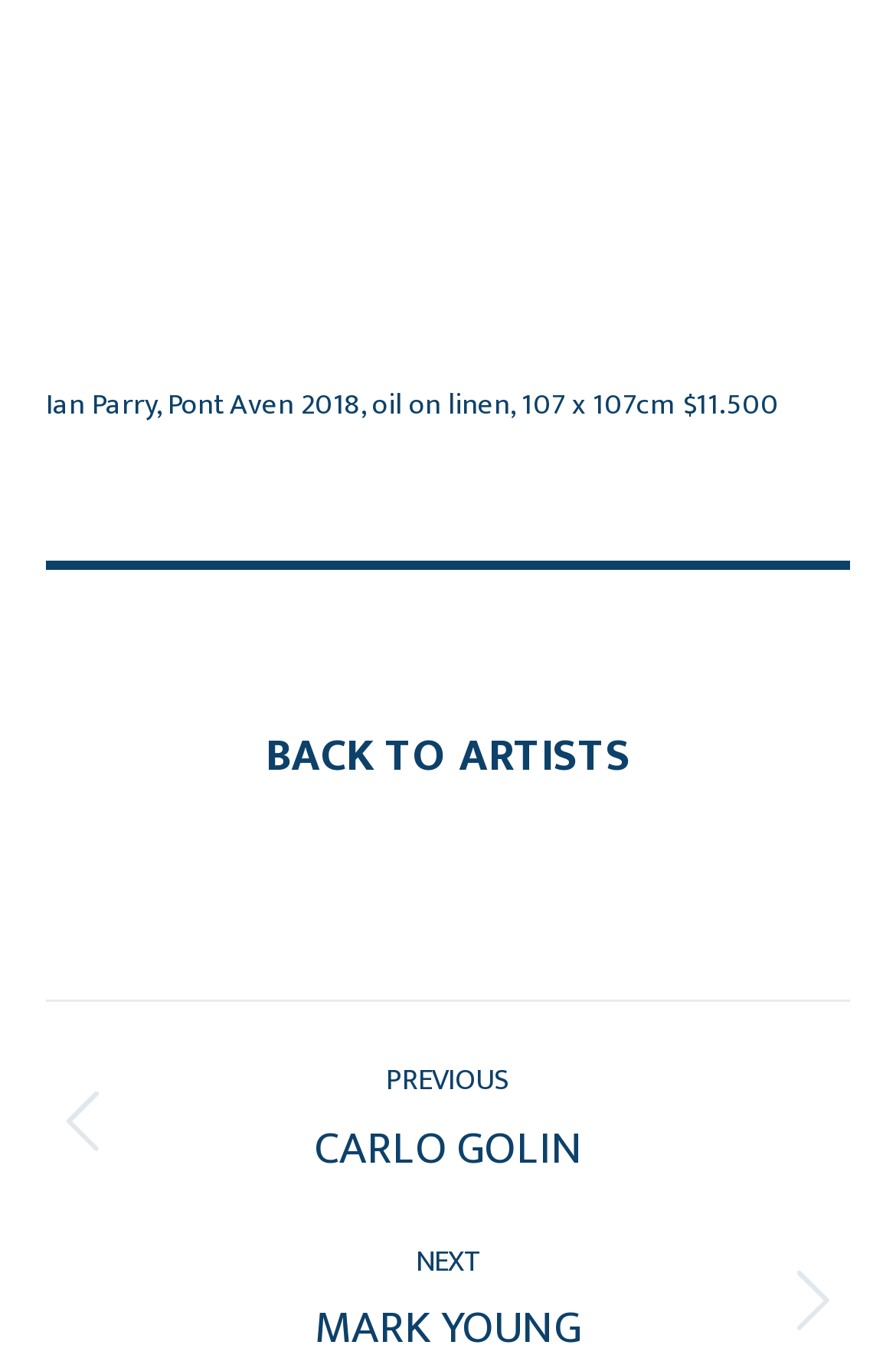Predict the bounding box coordinates of the UI element that matches this description: "BACK TO ARTISTS". The coordinates should be in the format [left, top, right, bottom] with each value between 0 and 1.

[0.296, 0.532, 0.704, 0.583]